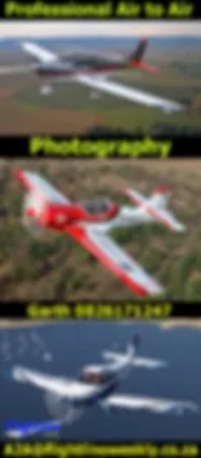Please answer the following question using a single word or phrase: 
What type of information is listed in the bottom section?

Contact information and details